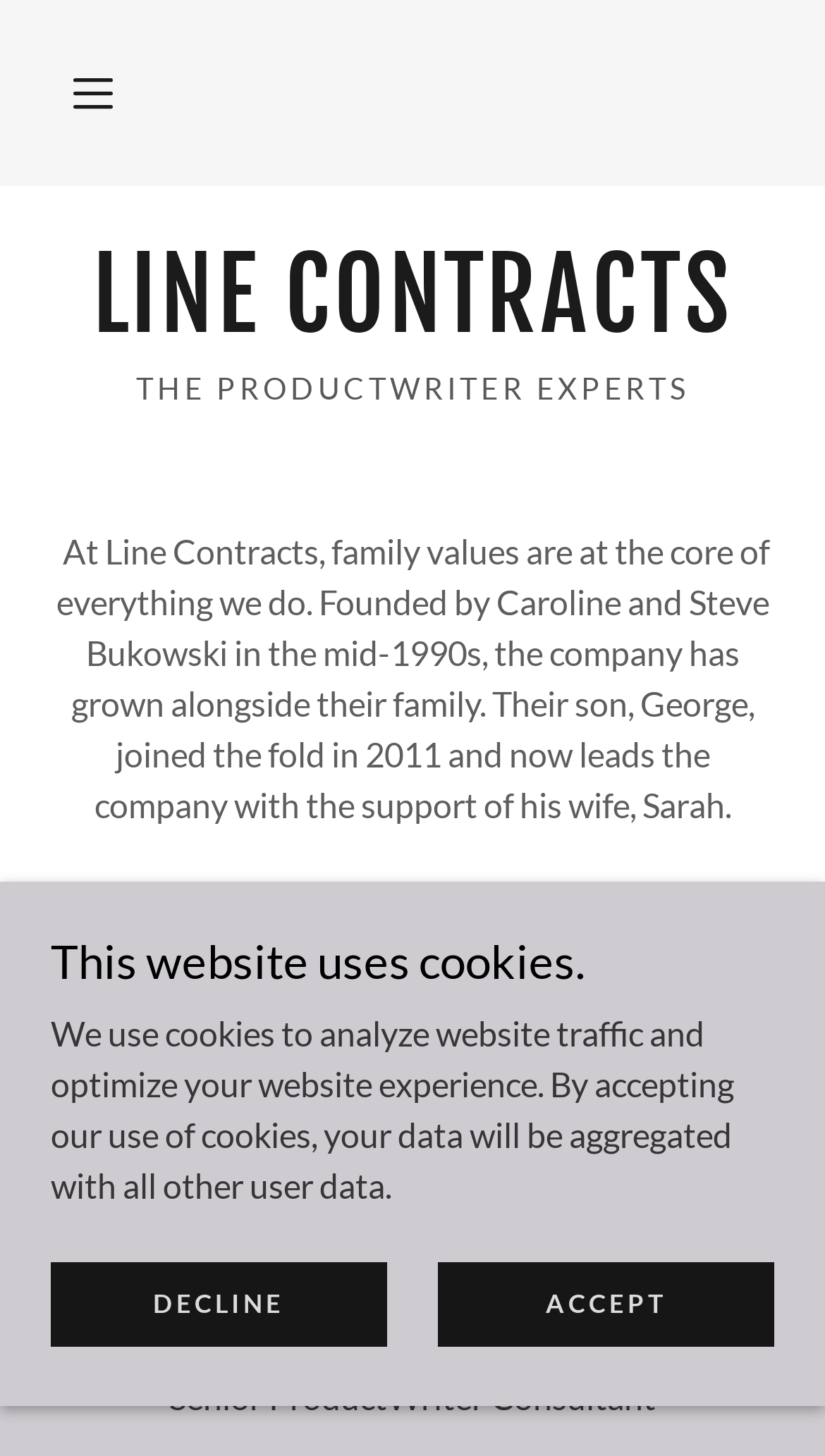Give a detailed account of the webpage's layout and content.

The webpage is about Line Contracts, a company that values family at its core. At the top, there is a hamburger site navigation icon on the left and a link to "LINE CONTRACTS" on the right. Below this, there is a heading that reads "THE PRODUCTWRITER EXPERTS". 

A paragraph of text follows, describing the company's history and values. It mentions the founders, Caroline and Steve Bukowski, and their son George, who joined the company in 2011 and now leads it with his wife Sarah's support. 

Below this text, there are three sections, each with a link to a person's name (George Bukowski, Sarah Bukowski, and Caroline Bukowski) and a description of their role in the company. 

Further down, there is a heading that warns "This website uses cookies." A paragraph of text explains the use of cookies to analyze website traffic and optimize the user experience. Two buttons, "DECLINE" and "ACCEPT", are placed below this text, allowing users to choose whether to accept the use of cookies.